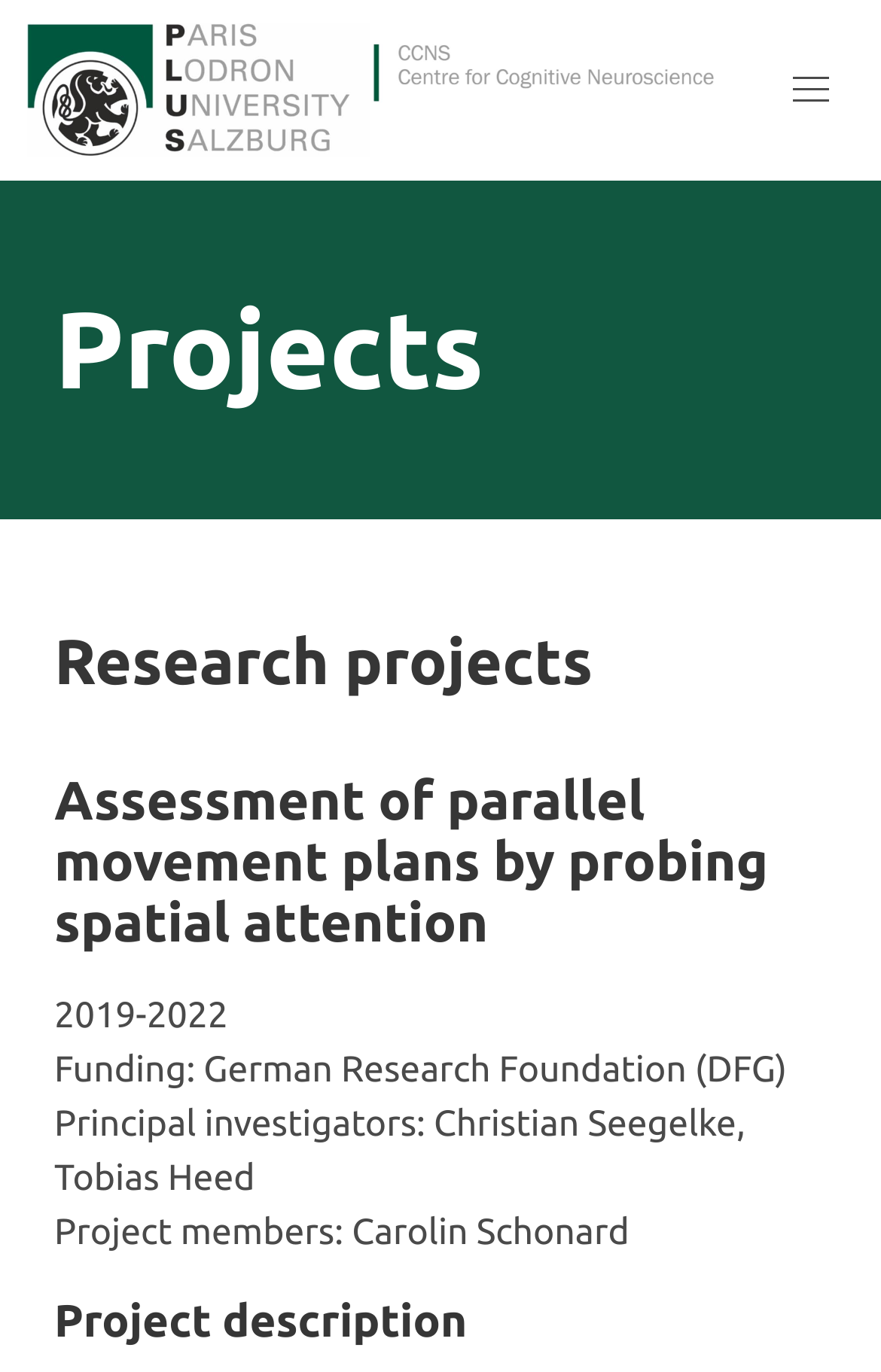Using the information in the image, could you please answer the following question in detail:
How many principal investigators are there in the first research project?

I found a StaticText element with the text 'Principal investigators: Christian Seegelke, Tobias Heed' which lists two names, indicating that there are two principal investigators in the first research project.